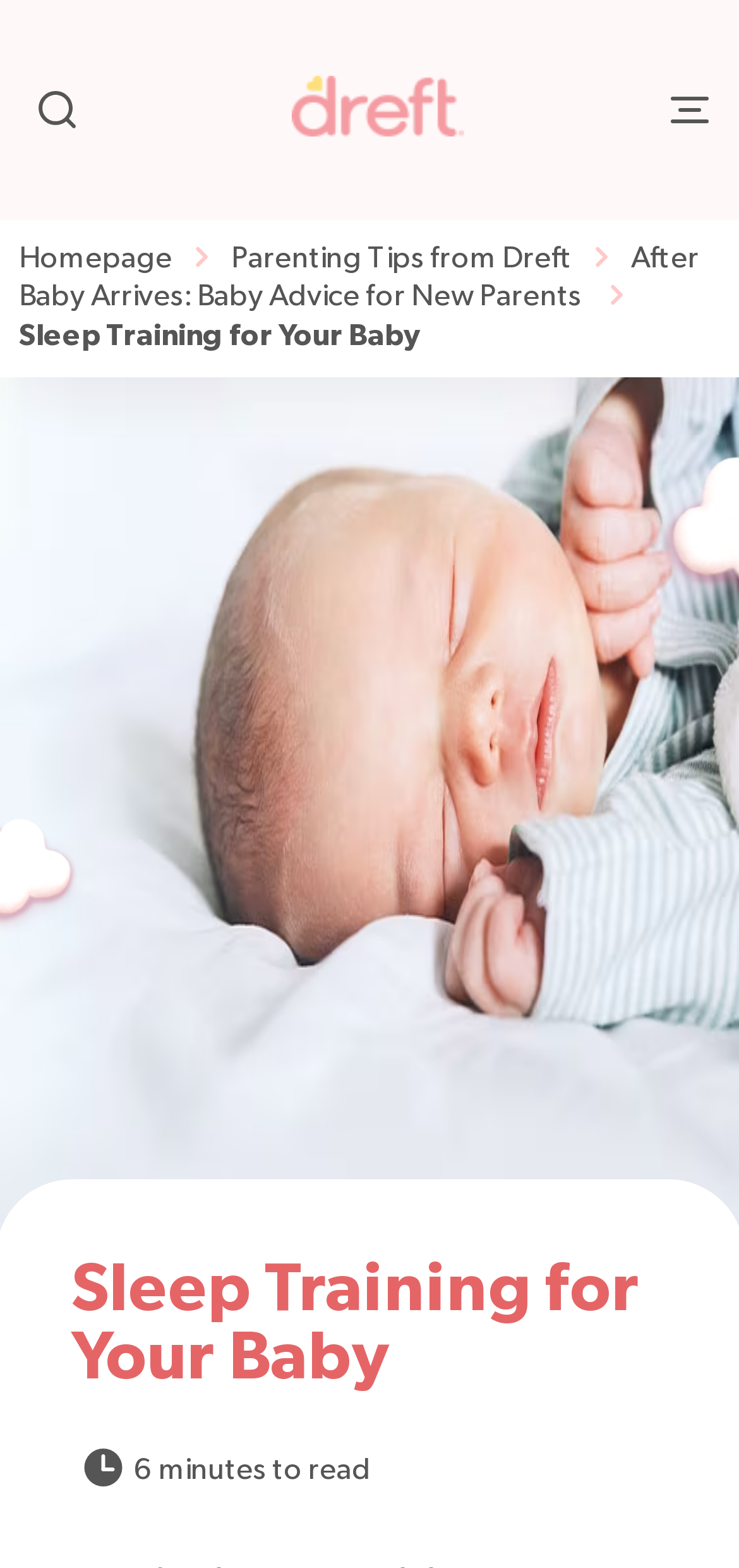Locate the bounding box coordinates of the region to be clicked to comply with the following instruction: "Back to top". The coordinates must be four float numbers between 0 and 1, in the form [left, top, right, bottom].

[0.818, 0.717, 0.962, 0.785]